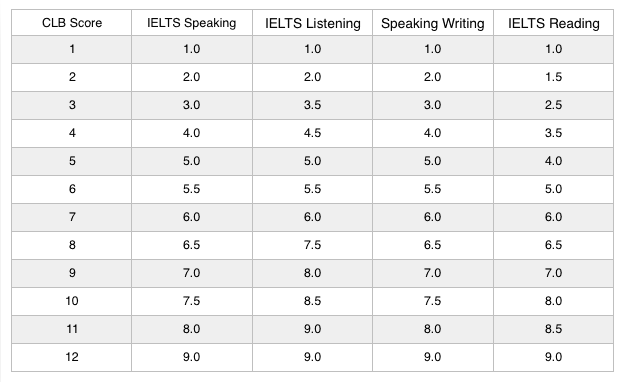Provide a comprehensive description of the image.

The image, titled "IELTS Required For Canada Student Visa," depicts a table summarizing the Canadian Language Benchmark (CLB) scores corresponding to various IELTS test components. The table includes CLB scores ranging from 1 to 12, with columns detailing the required scores for IELTS Speaking, IELTS Listening, Speaking Writing, and IELTS Reading. Each score represents the minimum requirement for different aspects of the IELTS test, essential for students aiming to obtain a visa for studying in Canada. This information is crucial for students planning to meet language proficiency requirements for their studies overseas.